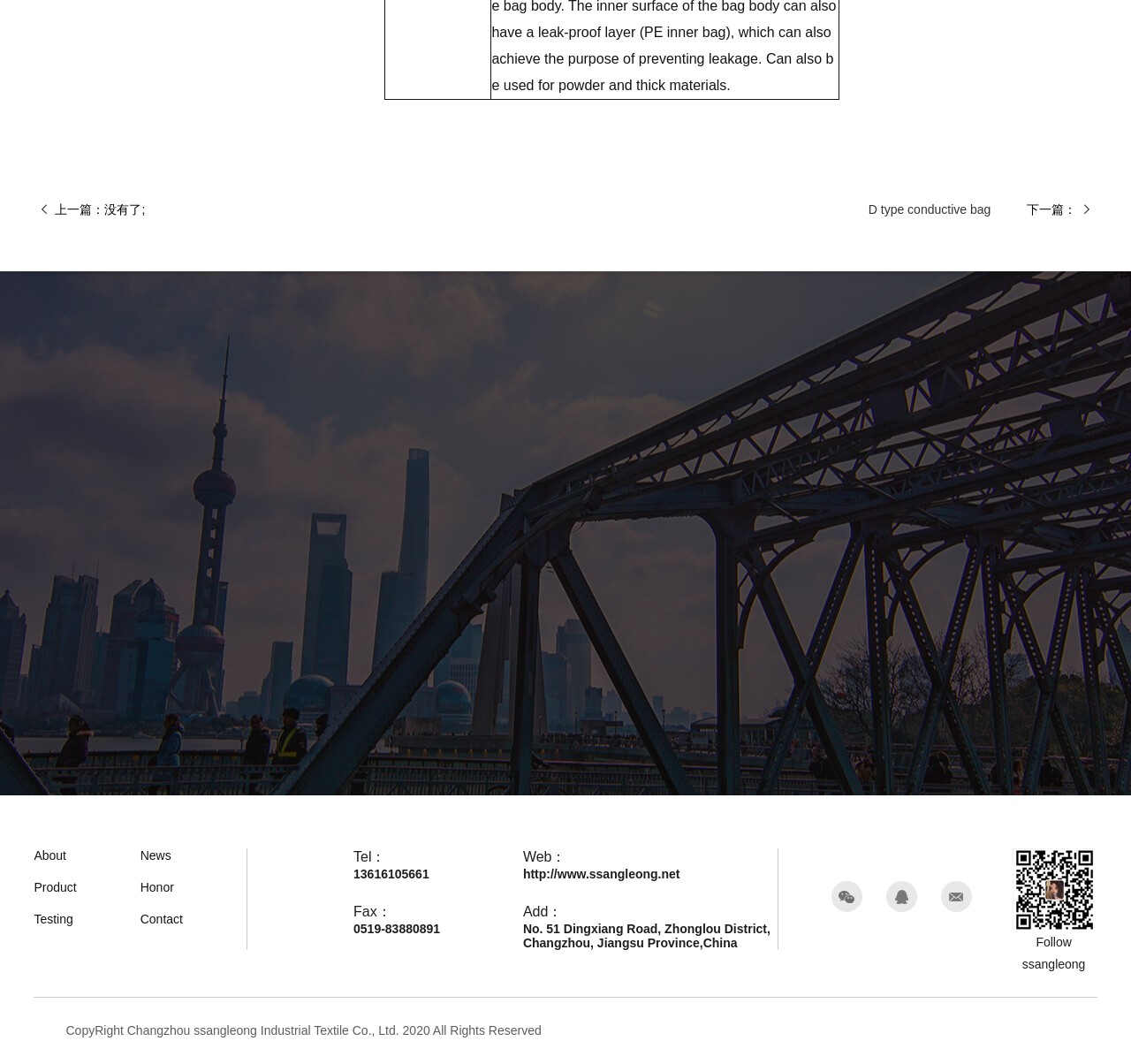Give a short answer to this question using one word or a phrase:
What is the purpose of the link 'D type conductive bag'?

To access information about D type conductive bag